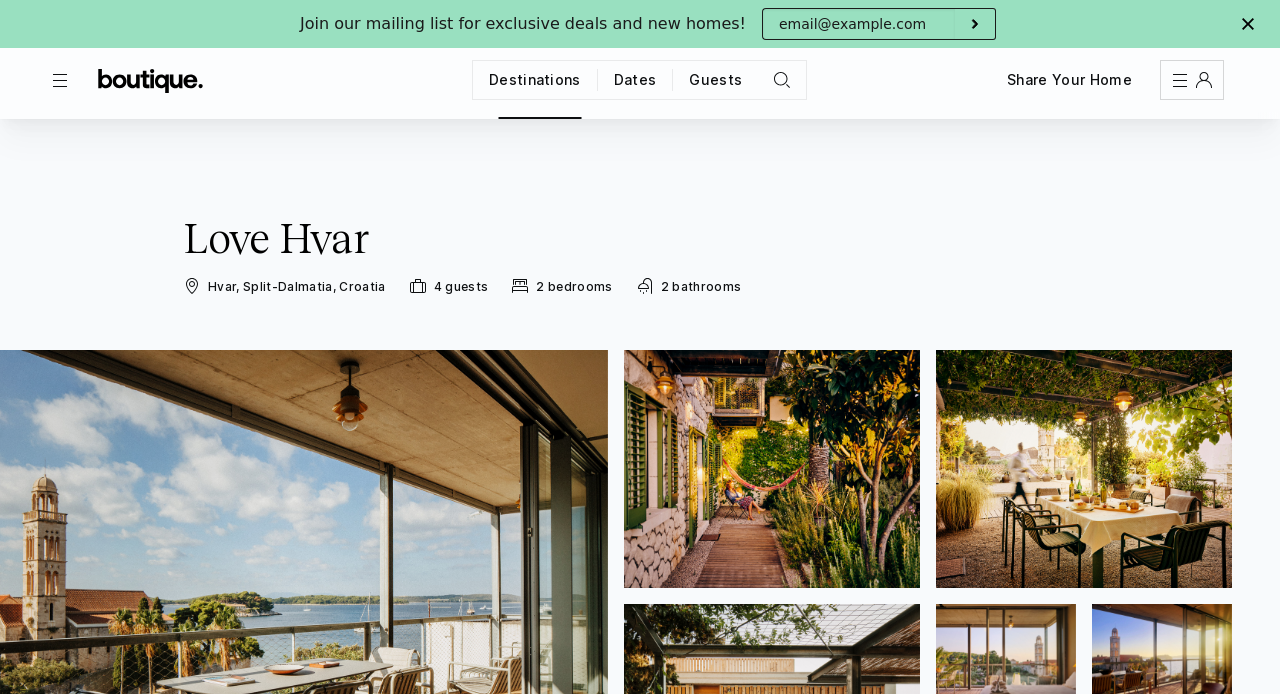Please provide a short answer using a single word or phrase for the question:
What is the theme of the color scheme of this webpage?

Adjust the appearance to reduce glare